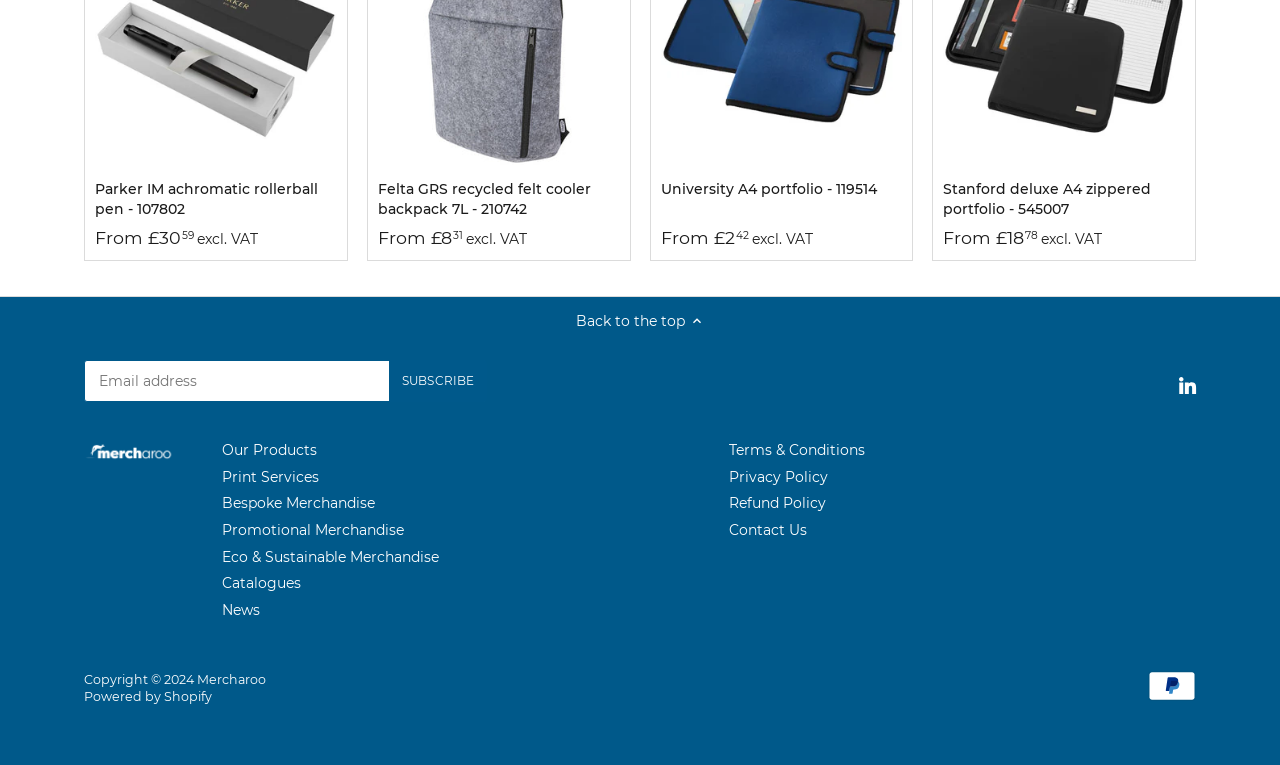Please provide a comprehensive response to the question based on the details in the image: How many links are there in the footer navigation?

The number of links in the footer navigation can be counted by examining the navigation element with the label 'Footer navigation'. There are 6 links within this element, labeled 'Our Products', 'Print Services', 'Bespoke Merchandise', 'Promotional Merchandise', 'Eco & Sustainable Merchandise', and 'Catalogues'.